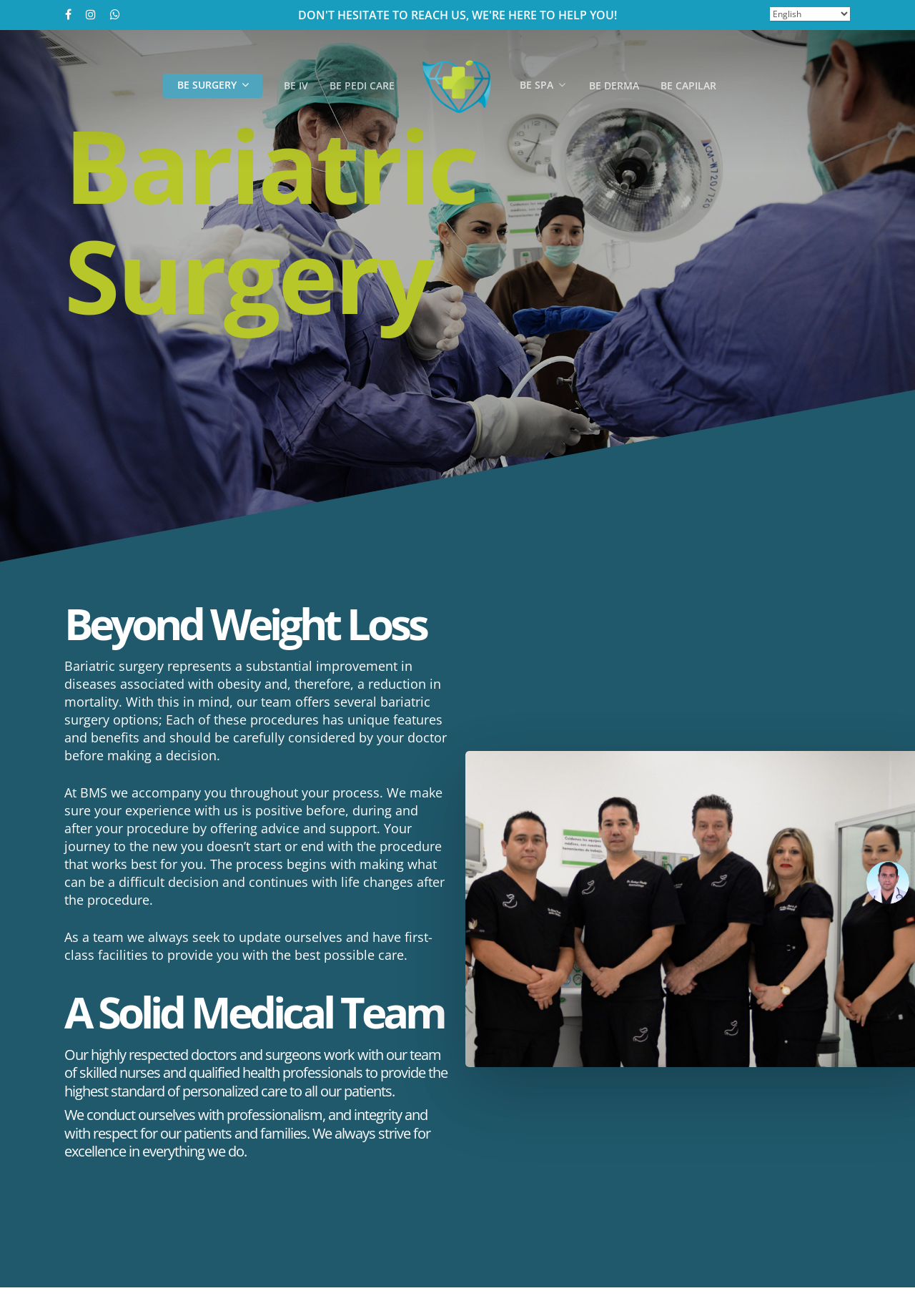Using the information in the image, give a comprehensive answer to the question: 
What is the main topic of this webpage?

Based on the webpage content, the main topic is bariatric surgery, which is a type of cosmetic surgery. This is evident from the heading 'Bariatric Surgery' and the detailed text that follows, which explains the benefits and procedures of bariatric surgery.